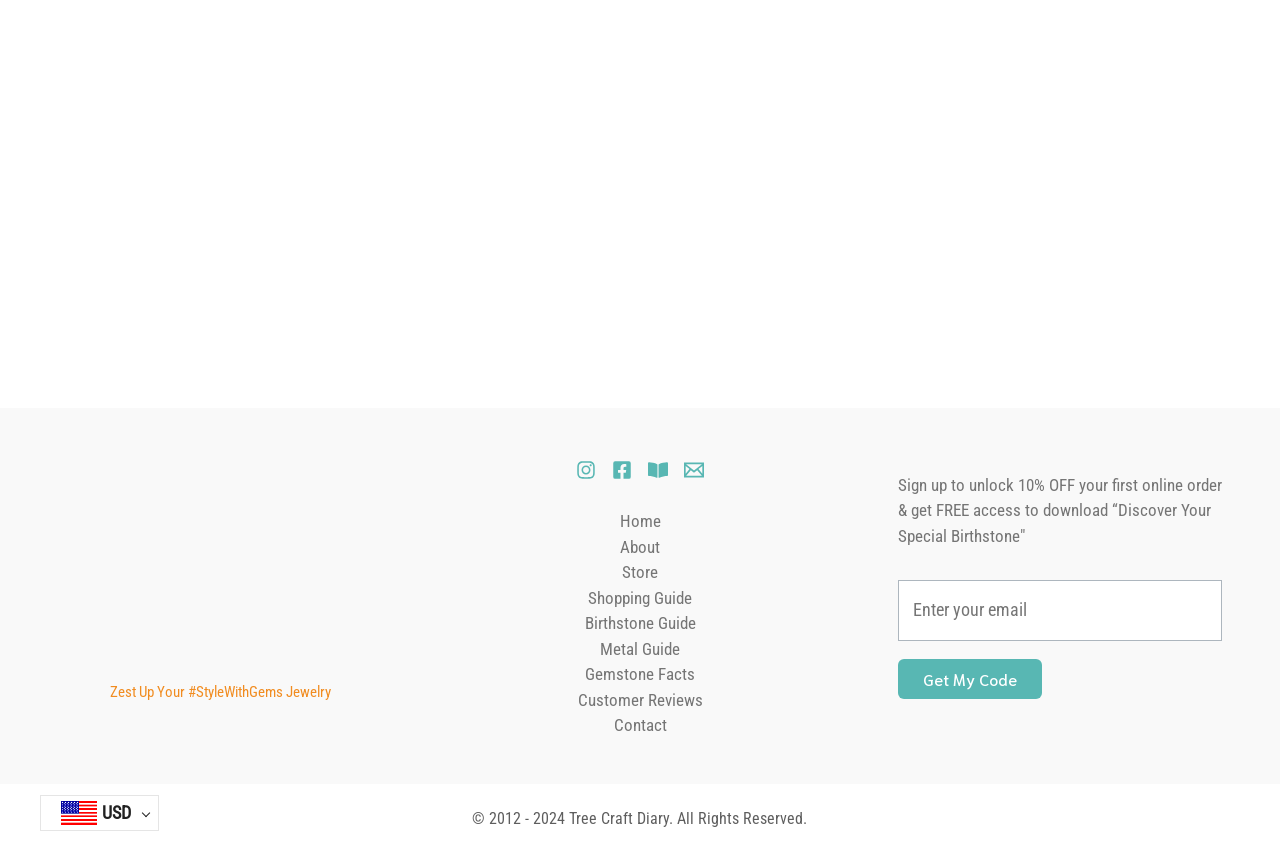Determine the bounding box coordinates of the UI element described by: "Contact".

[0.479, 0.835, 0.521, 0.865]